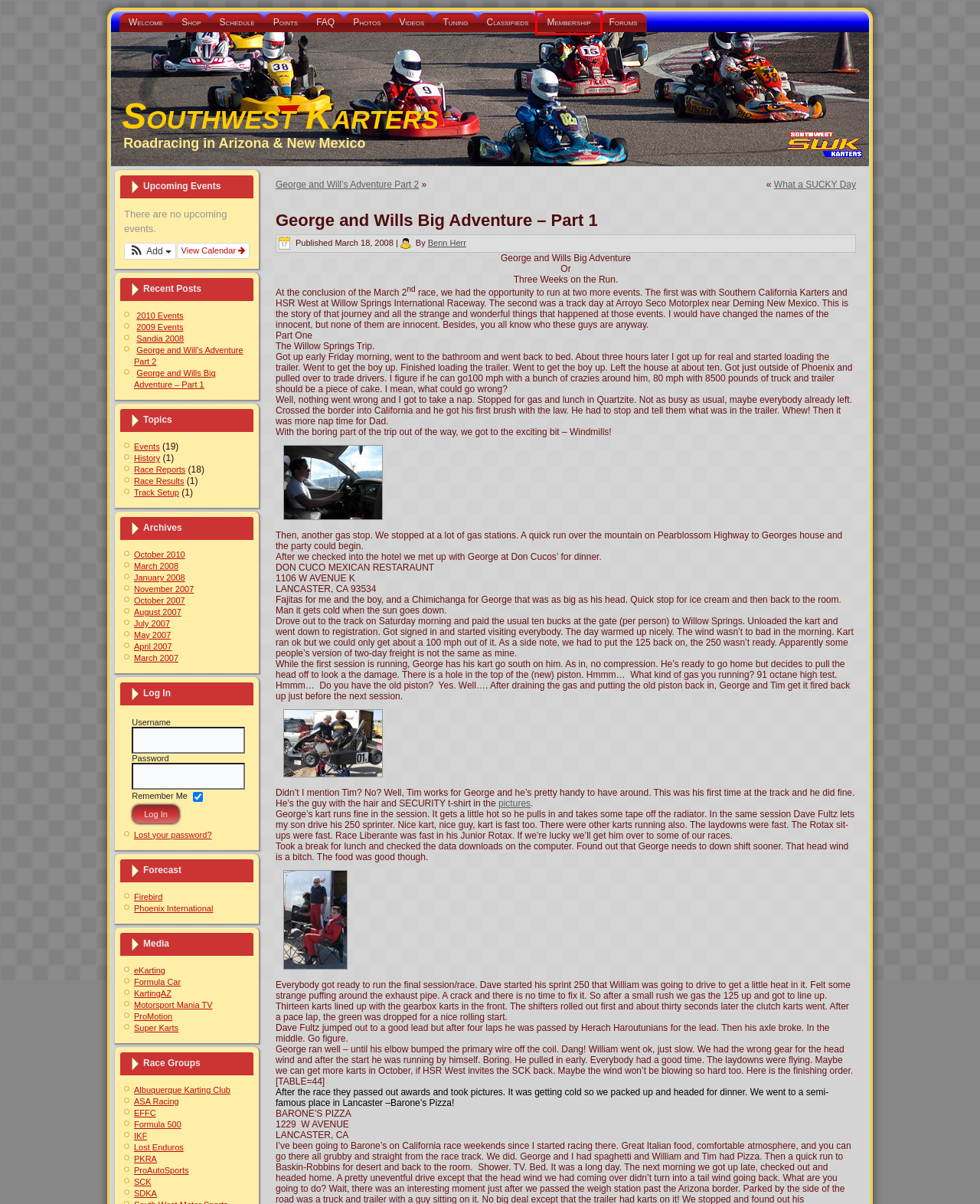Given a screenshot of a webpage with a red bounding box highlighting a UI element, choose the description that best corresponds to the new webpage after clicking the element within the red bounding box. Here are your options:
A. Shop | Southwest Karters
B. Lost Password ‹ Southwest Karters — WordPress
C. Videos | Southwest Karters
D. Lost Enduros
E. Southwest Karters
F. What a SUCKY Day | Southwest Karters
G. Membership | Southwest Karters
H. October | 2010 | Southwest Karters

G